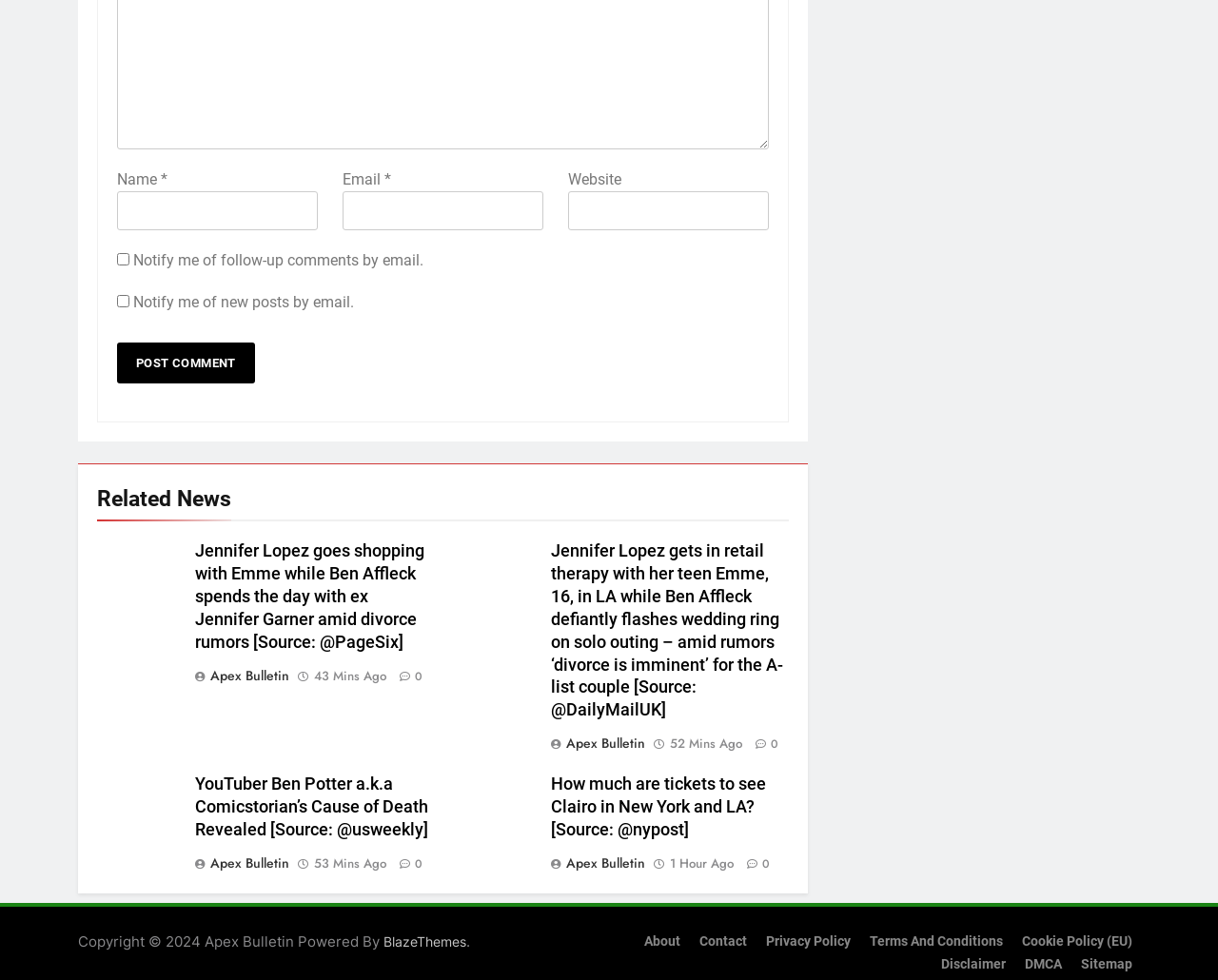Given the description of a UI element: "parent_node: Email * aria-describedby="email-notes" name="email"", identify the bounding box coordinates of the matching element in the webpage screenshot.

[0.281, 0.195, 0.446, 0.235]